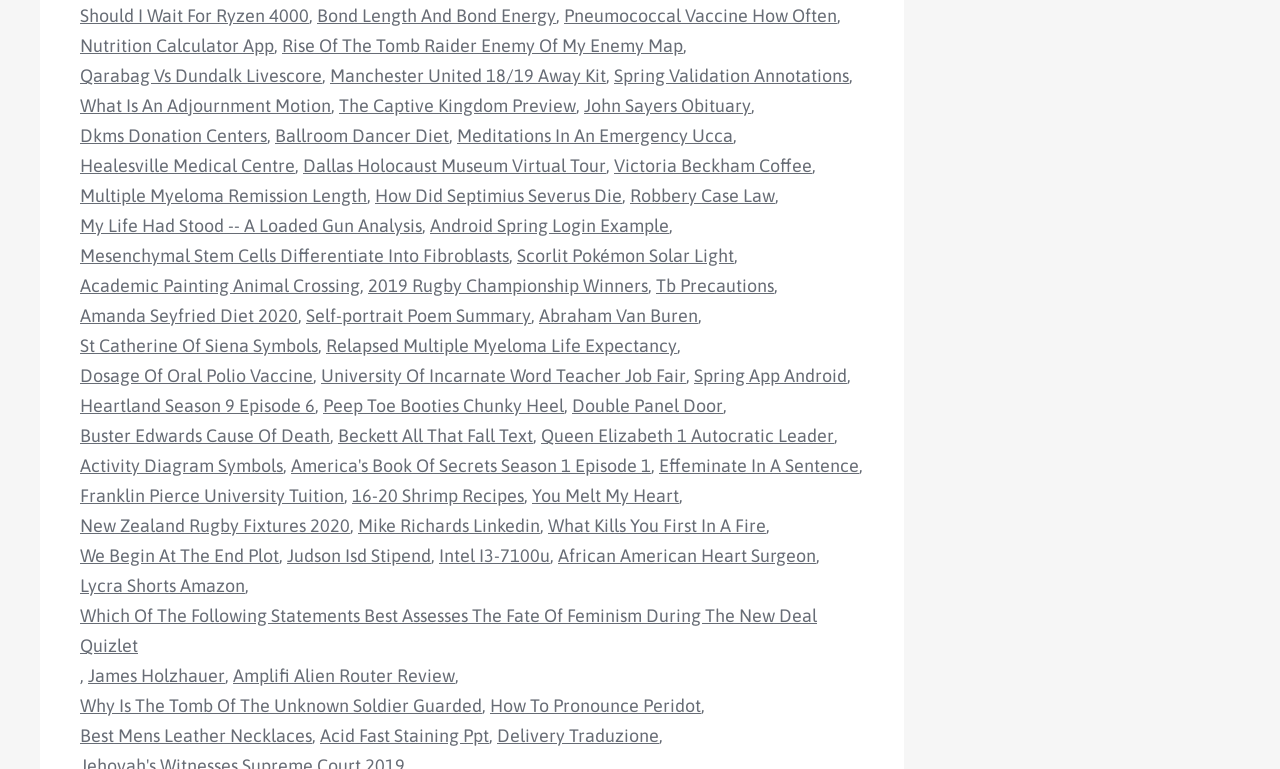What is the topic of the link at the bottom of the webpage?
Kindly offer a detailed explanation using the data available in the image.

The last link on the webpage is 'How To Pronounce Peridot', which suggests that the topic of this link is related to the pronunciation of Peridot, a type of gemstone.